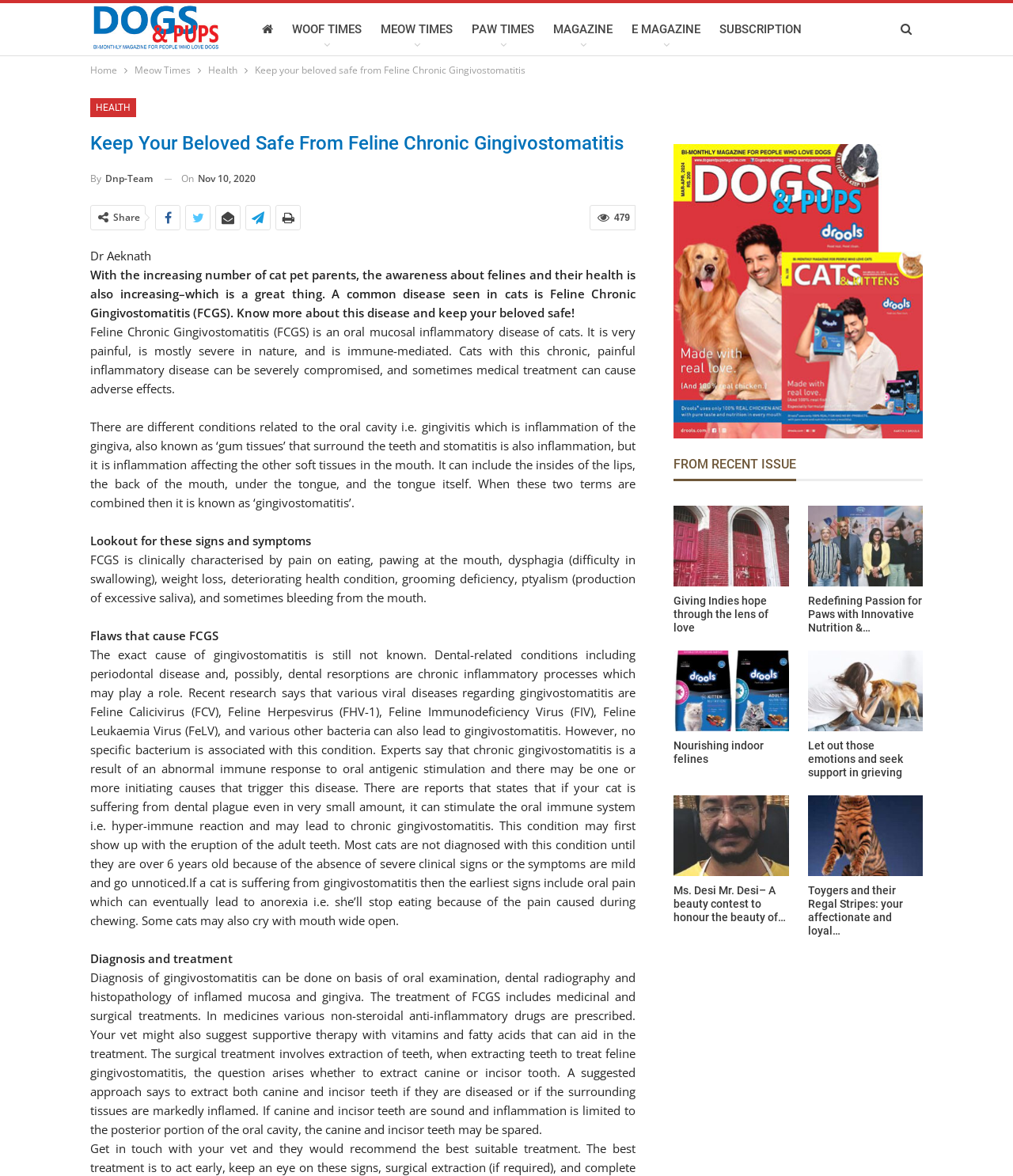Identify the bounding box coordinates of the area you need to click to perform the following instruction: "Read the article about 'Giving Indies hope through the lens of love'".

[0.665, 0.43, 0.779, 0.499]